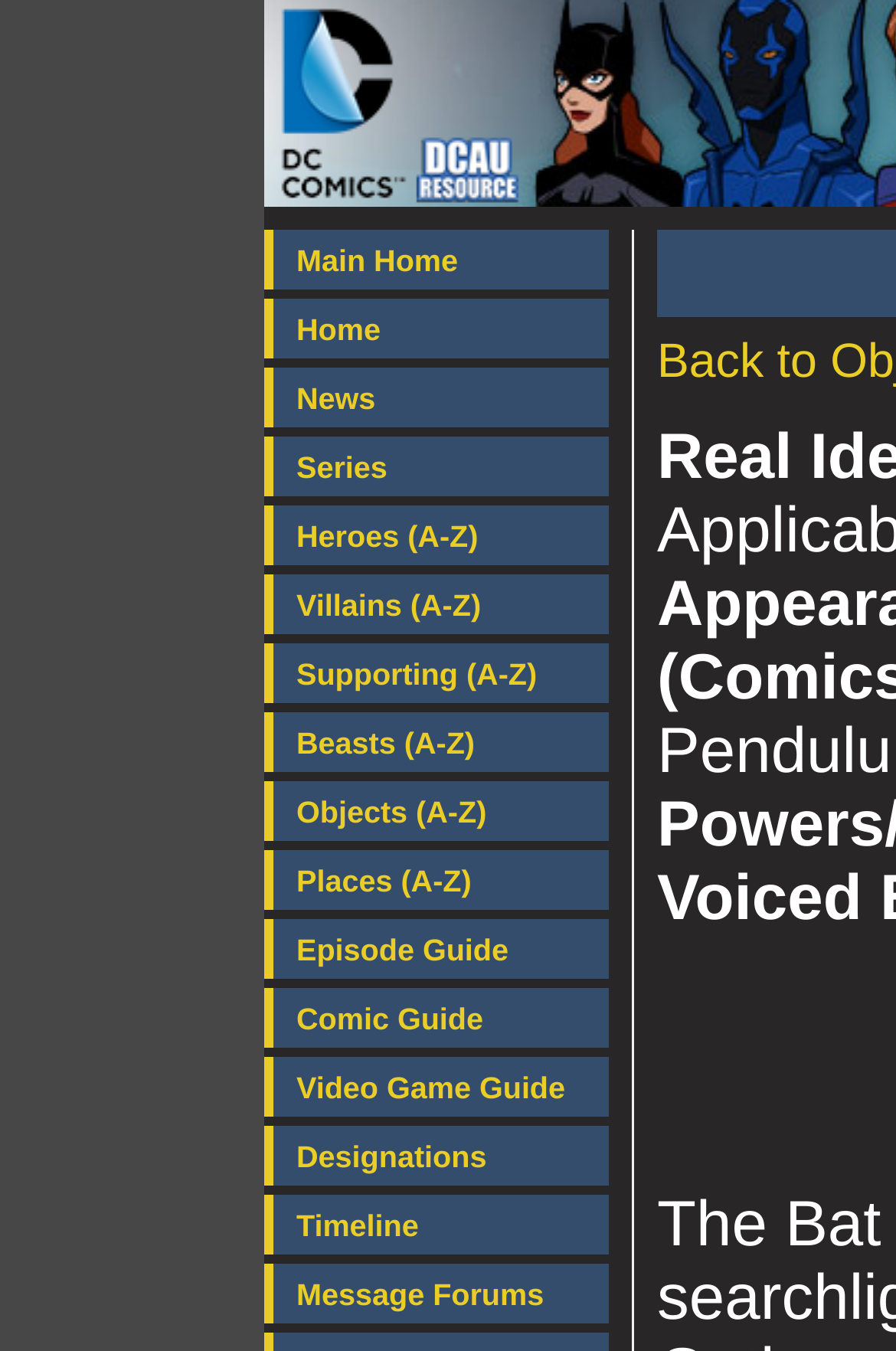Please give a one-word or short phrase response to the following question: 
Are the links in the main menu arranged vertically?

Yes